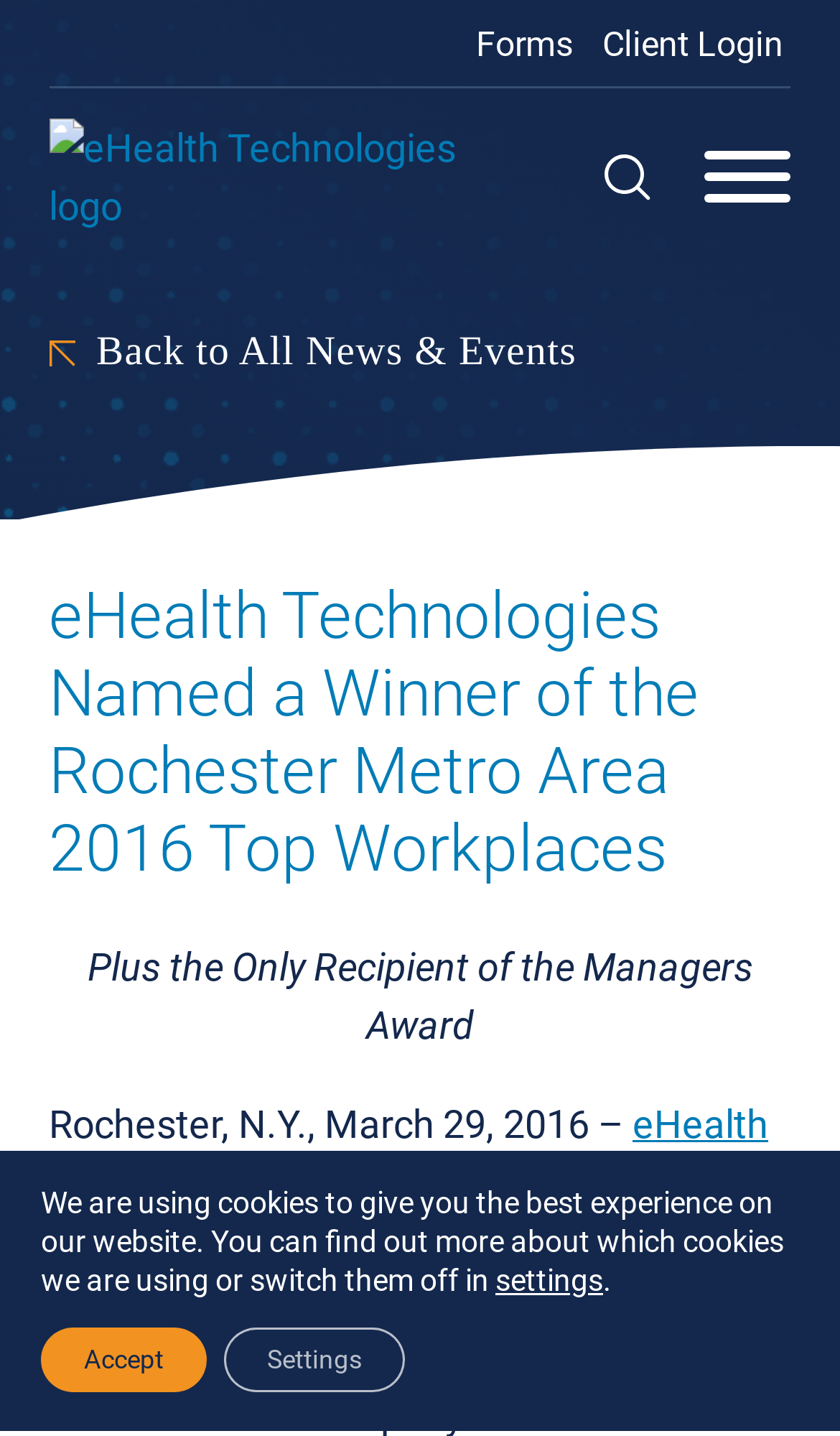How many buttons are in the GDPR Cookie Banner?
Based on the screenshot, respond with a single word or phrase.

3